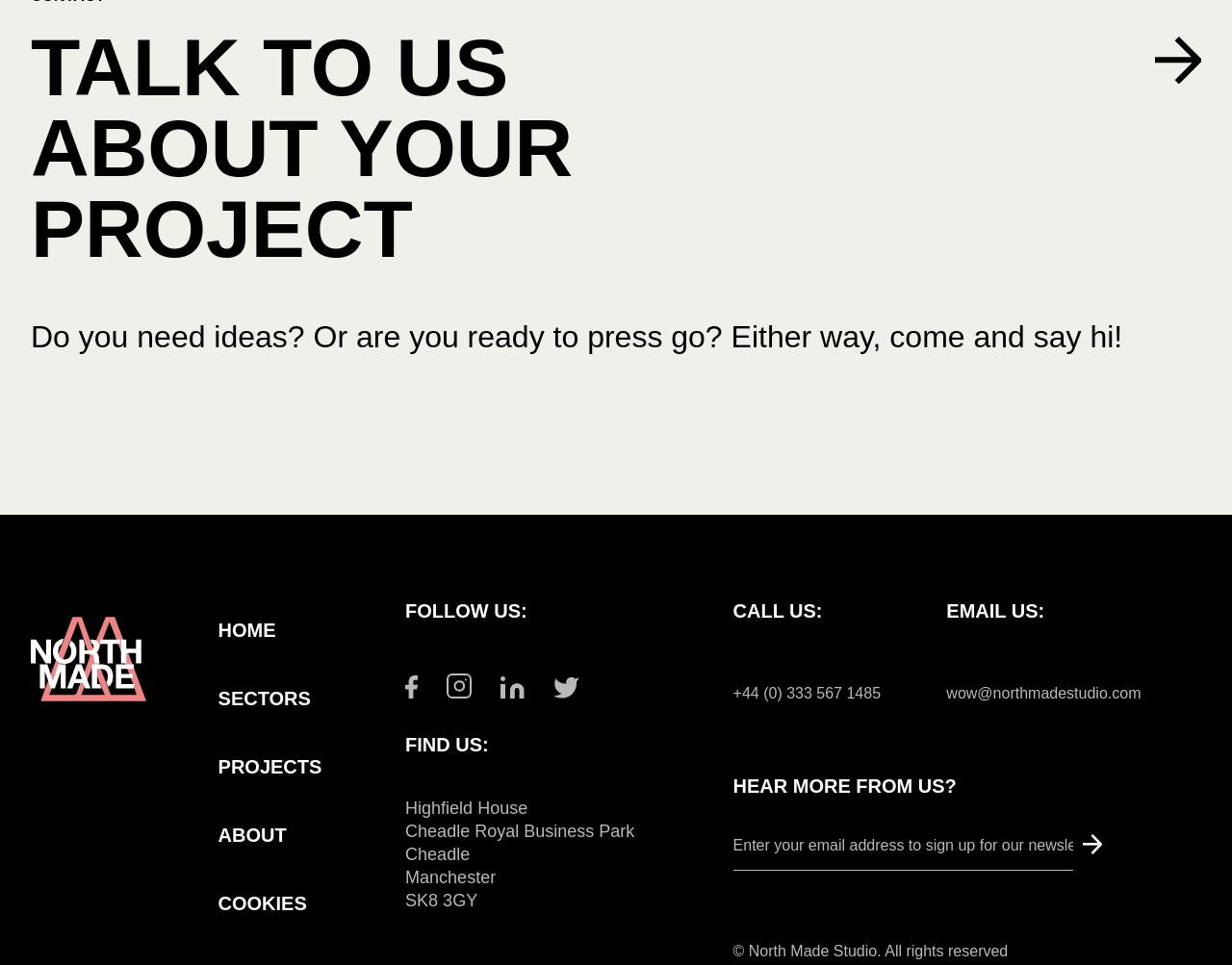Answer the question using only one word or a concise phrase: How many social media links are there?

4